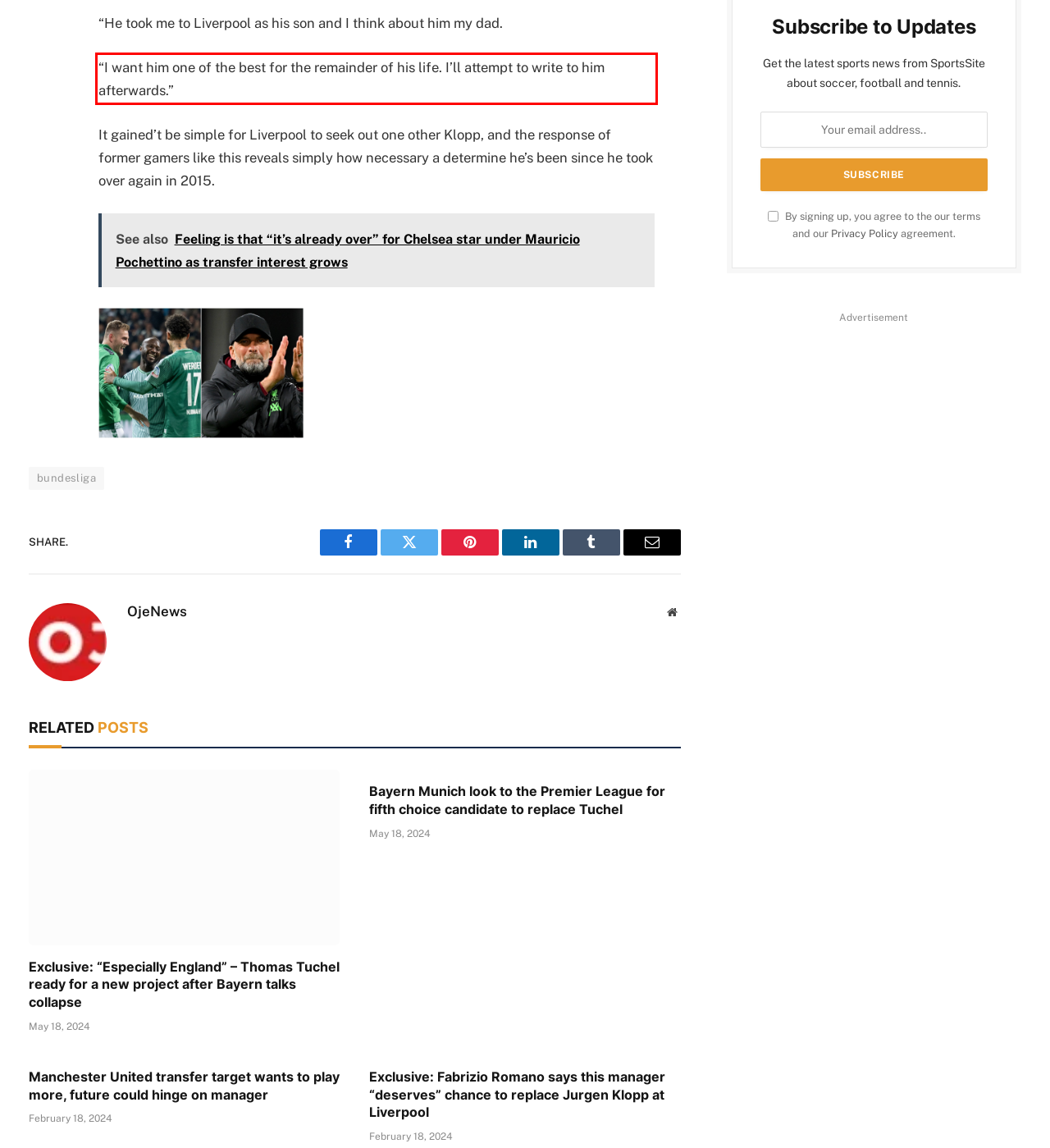Please perform OCR on the text content within the red bounding box that is highlighted in the provided webpage screenshot.

“I want him one of the best for the remainder of his life. I’ll attempt to write to him afterwards.”